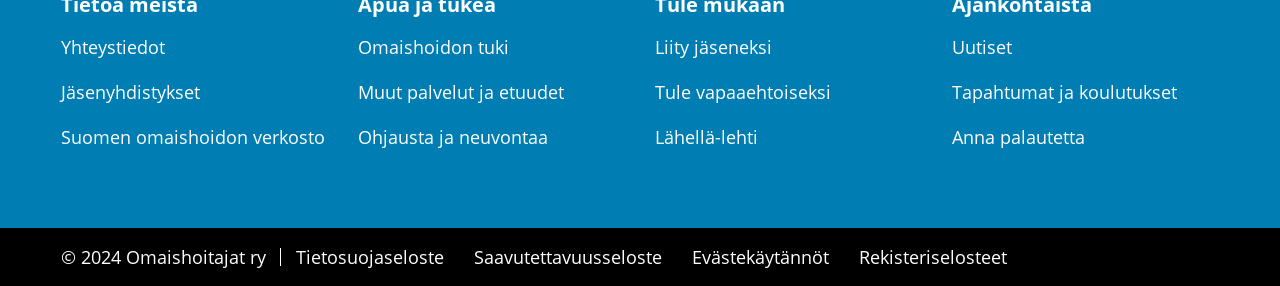What is the text below the links?
Using the image, give a concise answer in the form of a single word or short phrase.

© 2024 Omaishoitajat ry